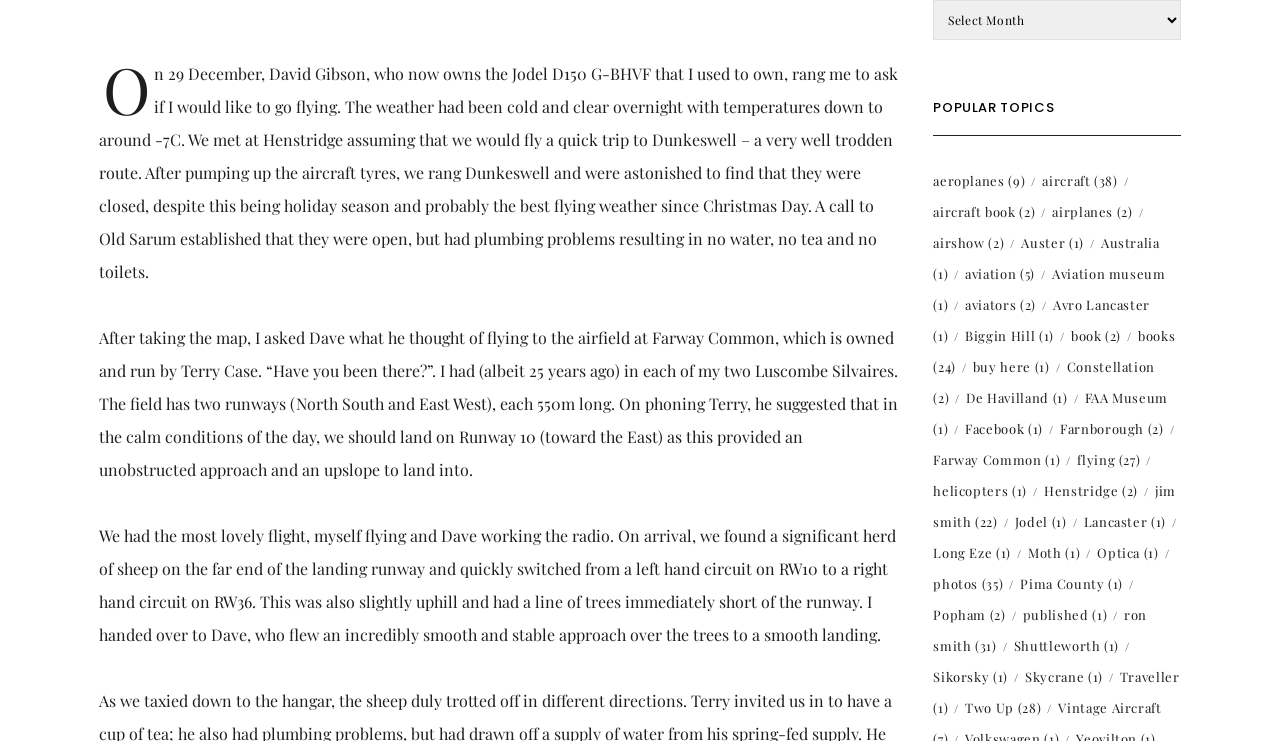How many runways does Farway Common airfield have?
Please provide a comprehensive answer based on the visual information in the image.

According to the text, Farway Common airfield has two runways, each 550m long, one running North-South and the other running East-West.